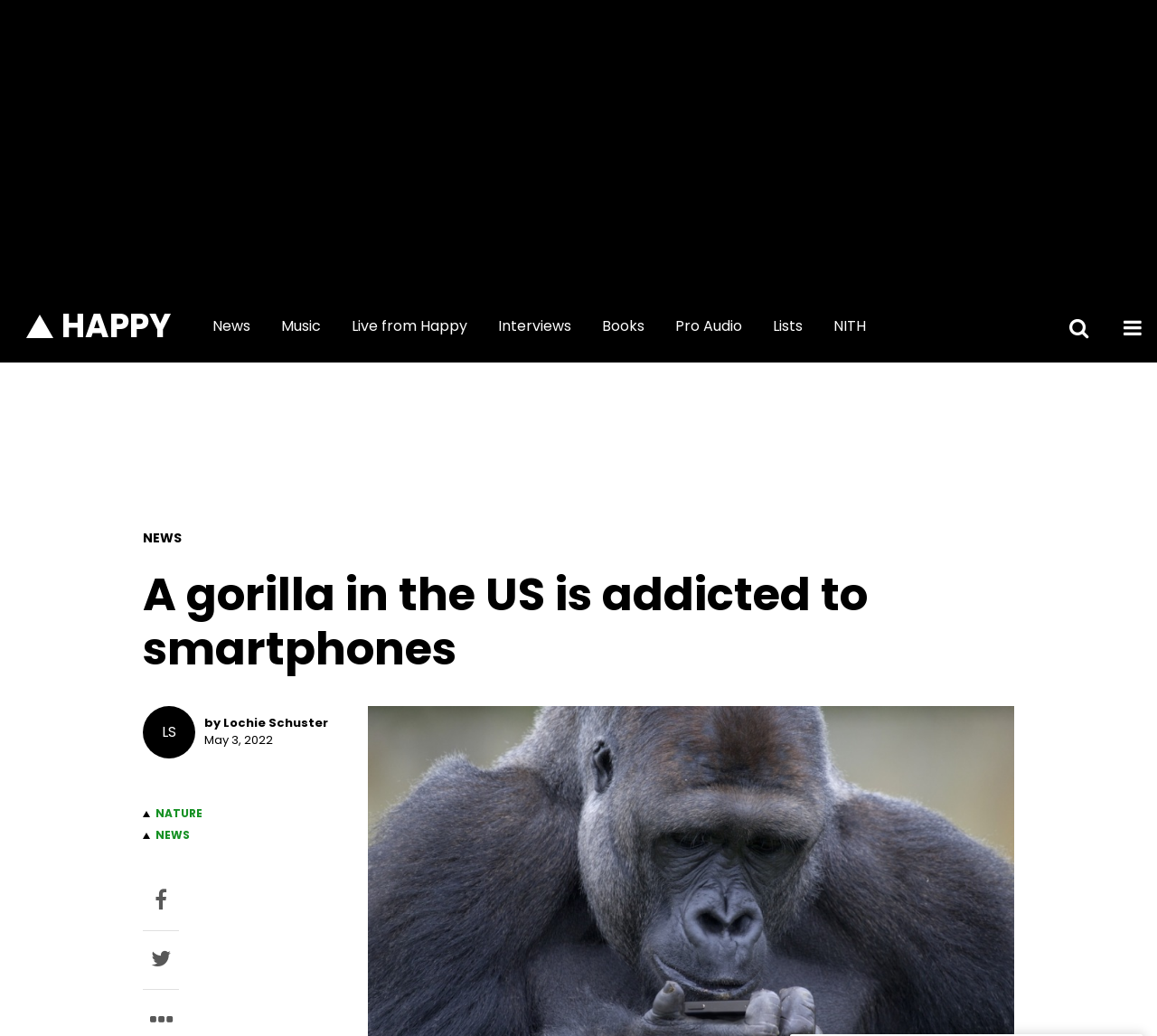Determine the bounding box coordinates of the section I need to click to execute the following instruction: "Click on the 'REAL ESTATE' link". Provide the coordinates as four float numbers between 0 and 1, i.e., [left, top, right, bottom].

None